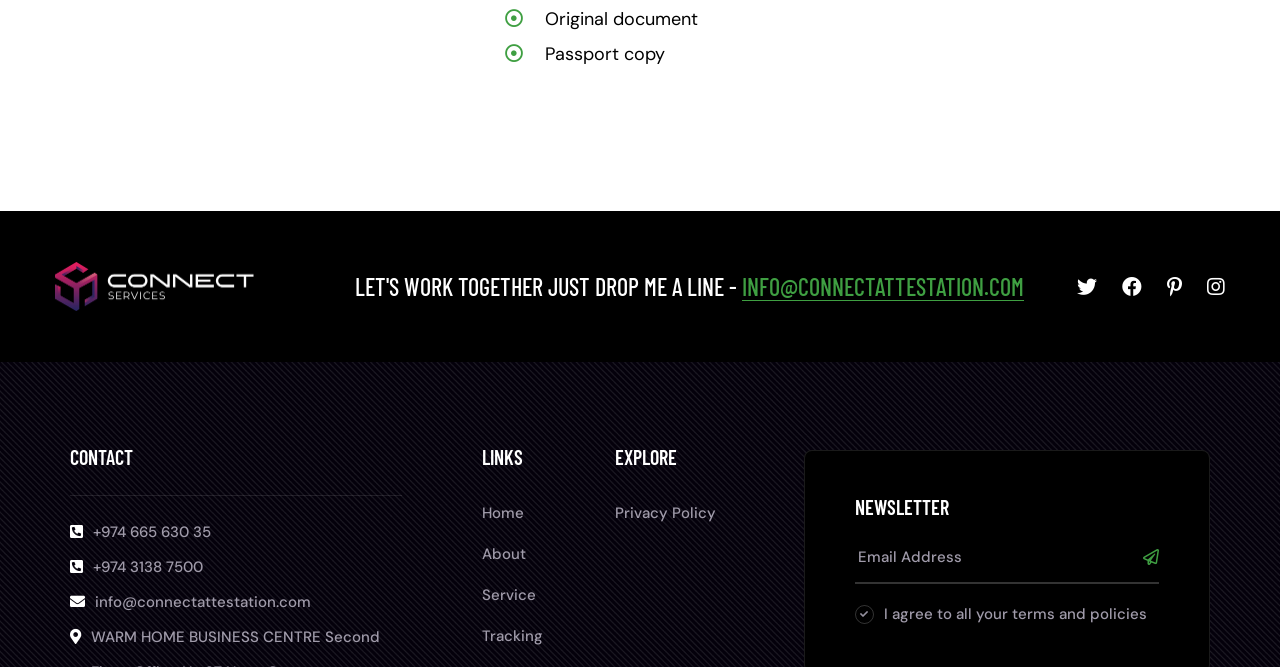Find the bounding box coordinates for the area that should be clicked to accomplish the instruction: "Call the phone number +974 665 630 35".

[0.073, 0.783, 0.165, 0.813]